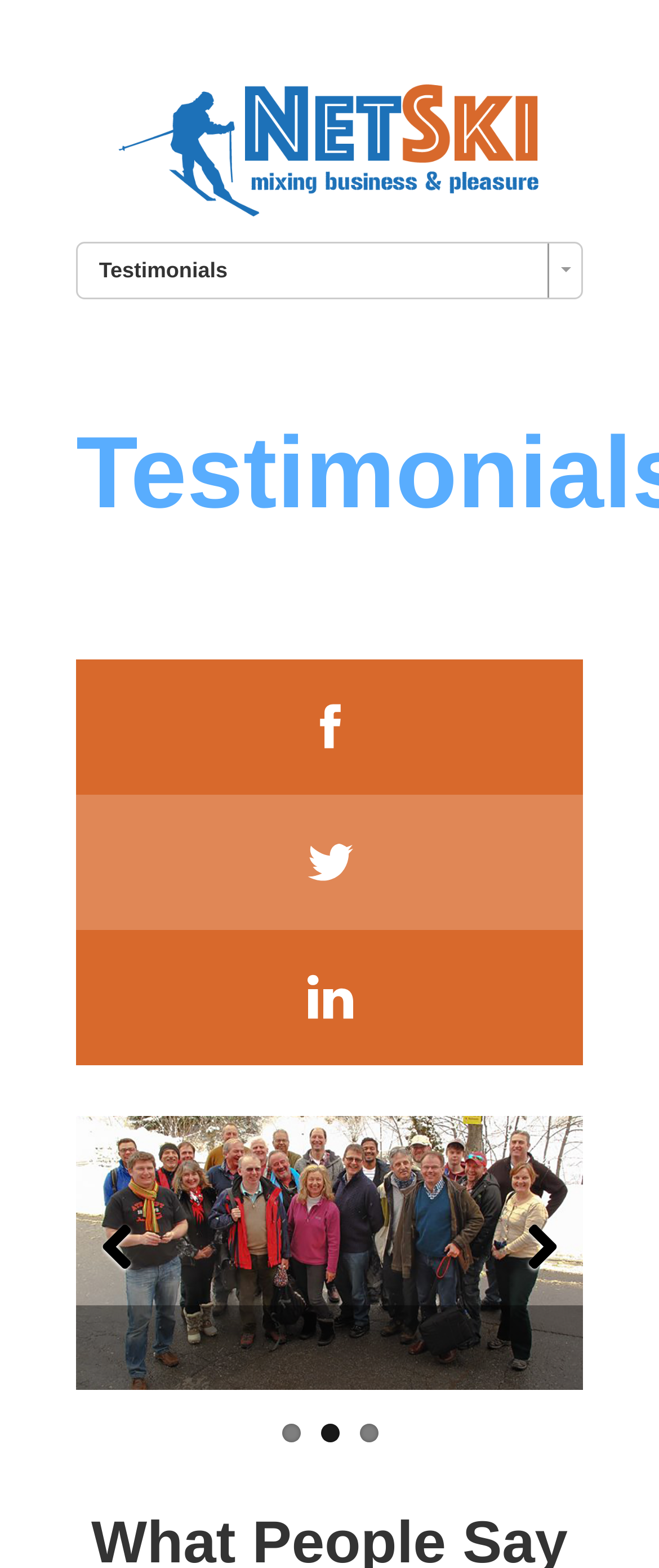Is there a search or filter function?
Make sure to answer the question with a detailed and comprehensive explanation.

There is a combobox element at the top of the page, which suggests that users can input text to search or filter the testimonials.